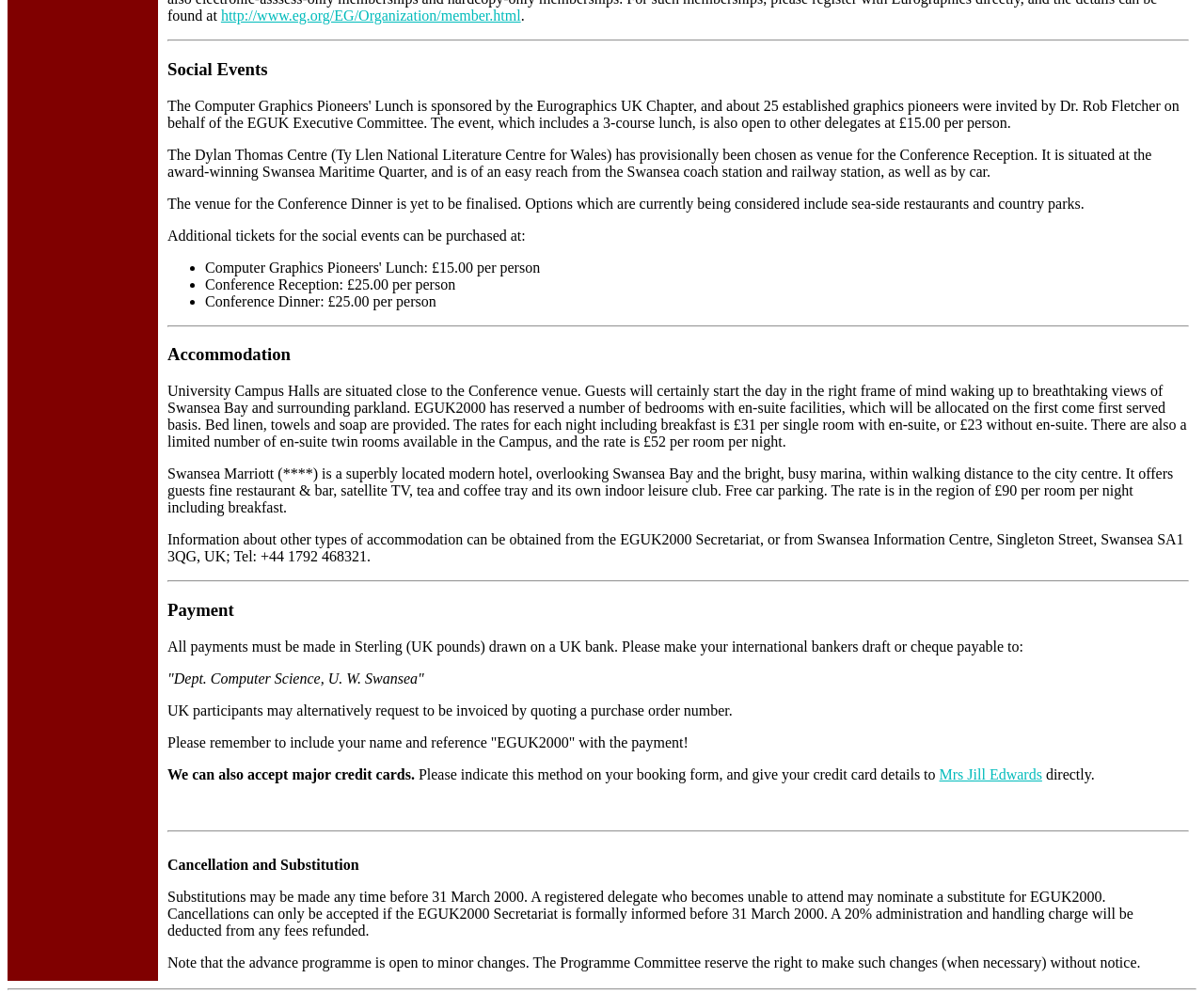Find the bounding box coordinates for the HTML element specified by: "http://www.eg.org/EG/Organization/member.html".

[0.183, 0.008, 0.433, 0.024]